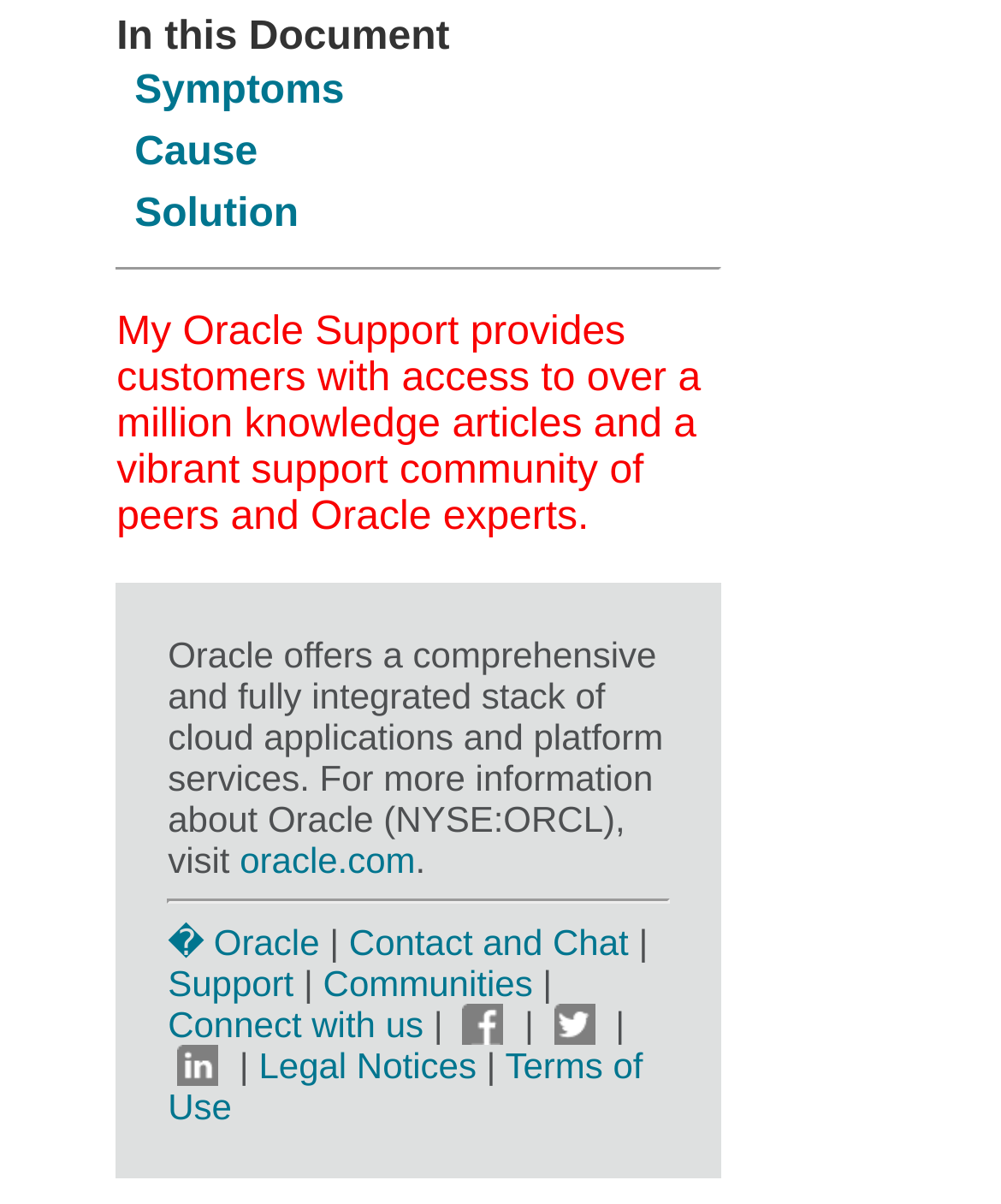Please identify the bounding box coordinates for the region that you need to click to follow this instruction: "Click on Solution".

[0.134, 0.16, 0.298, 0.196]